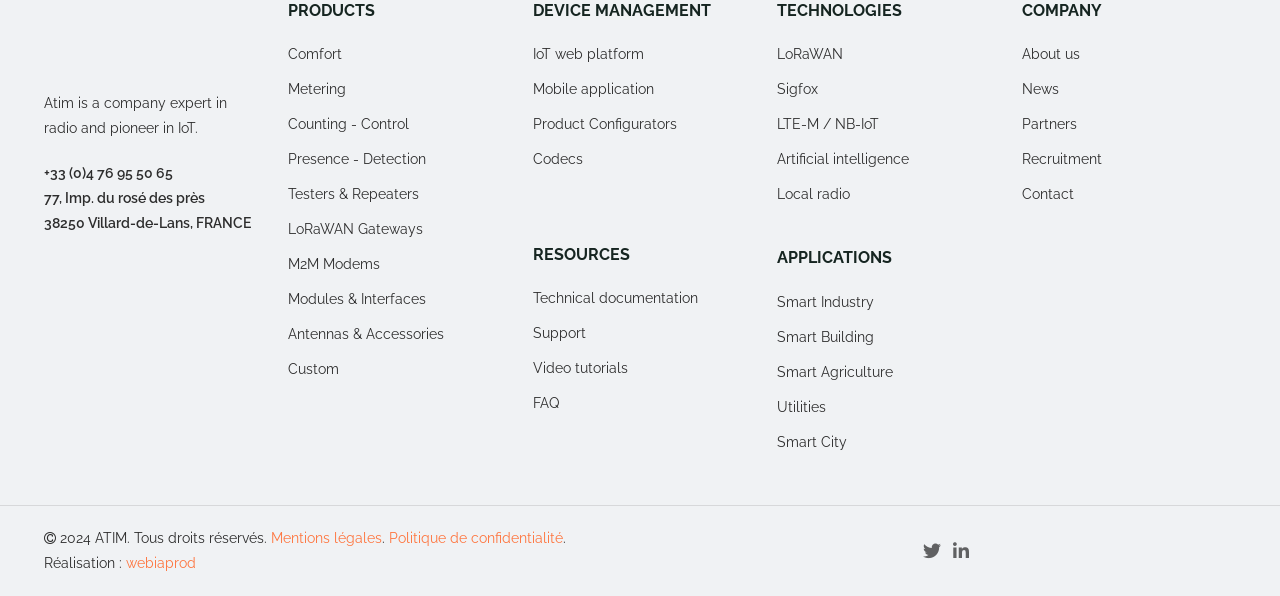Determine the bounding box for the described UI element: "IoT web platform".

[0.416, 0.071, 0.584, 0.13]